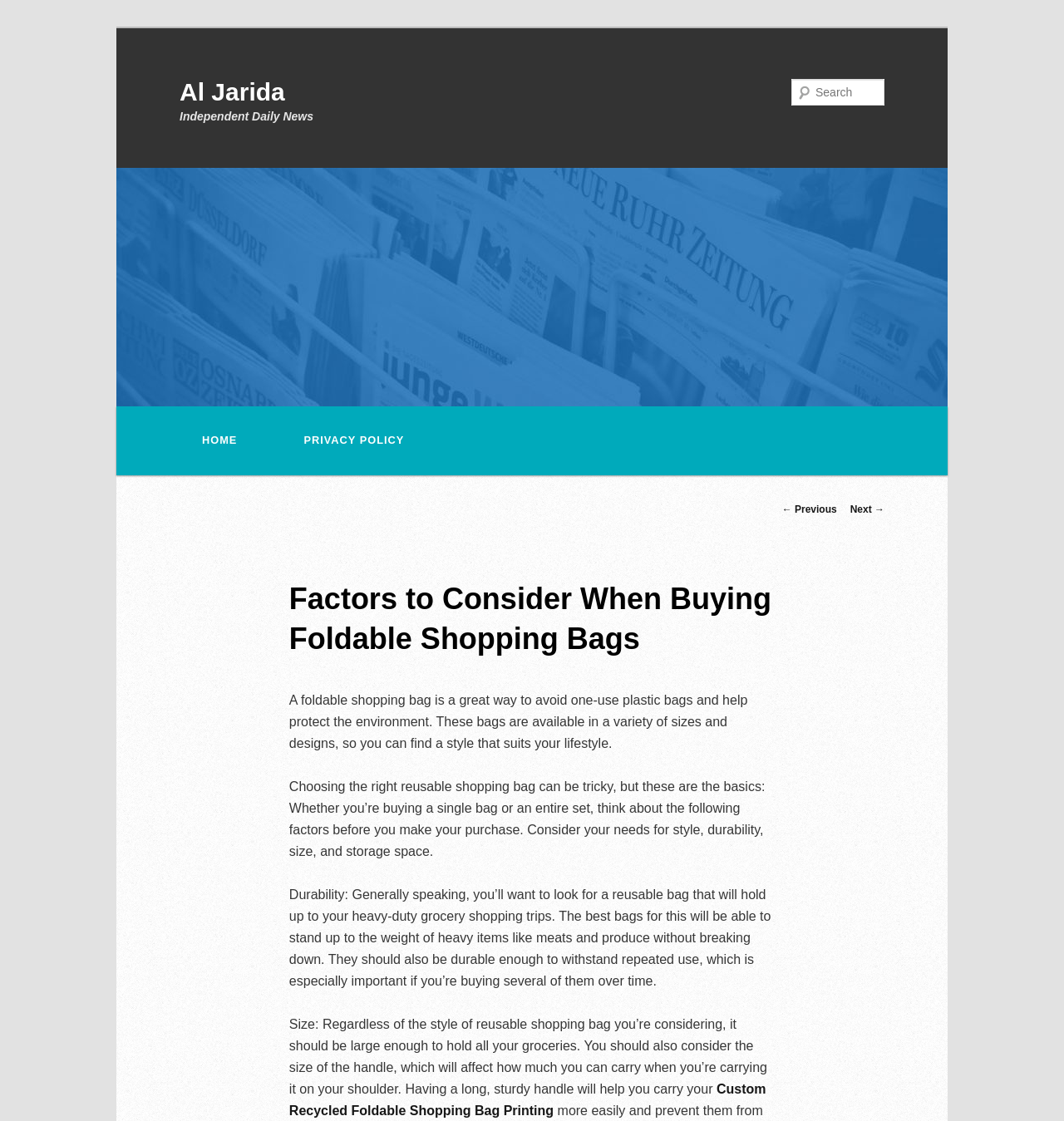Please identify the bounding box coordinates of the area that needs to be clicked to follow this instruction: "Search for something".

[0.744, 0.07, 0.831, 0.094]